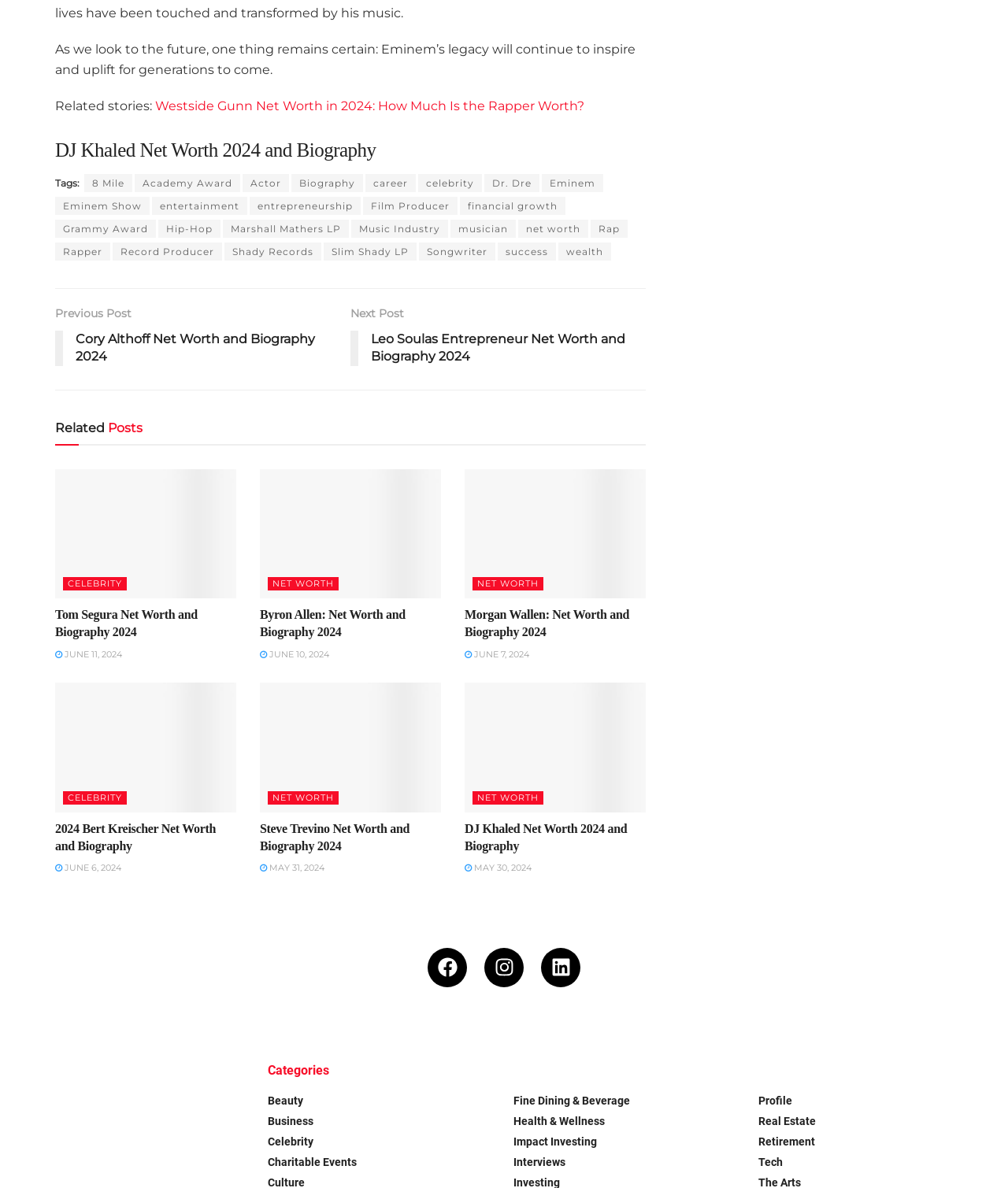What is the purpose of the links 'Previous Post' and 'Next Post'?
Using the image provided, answer with just one word or phrase.

To navigate to other posts